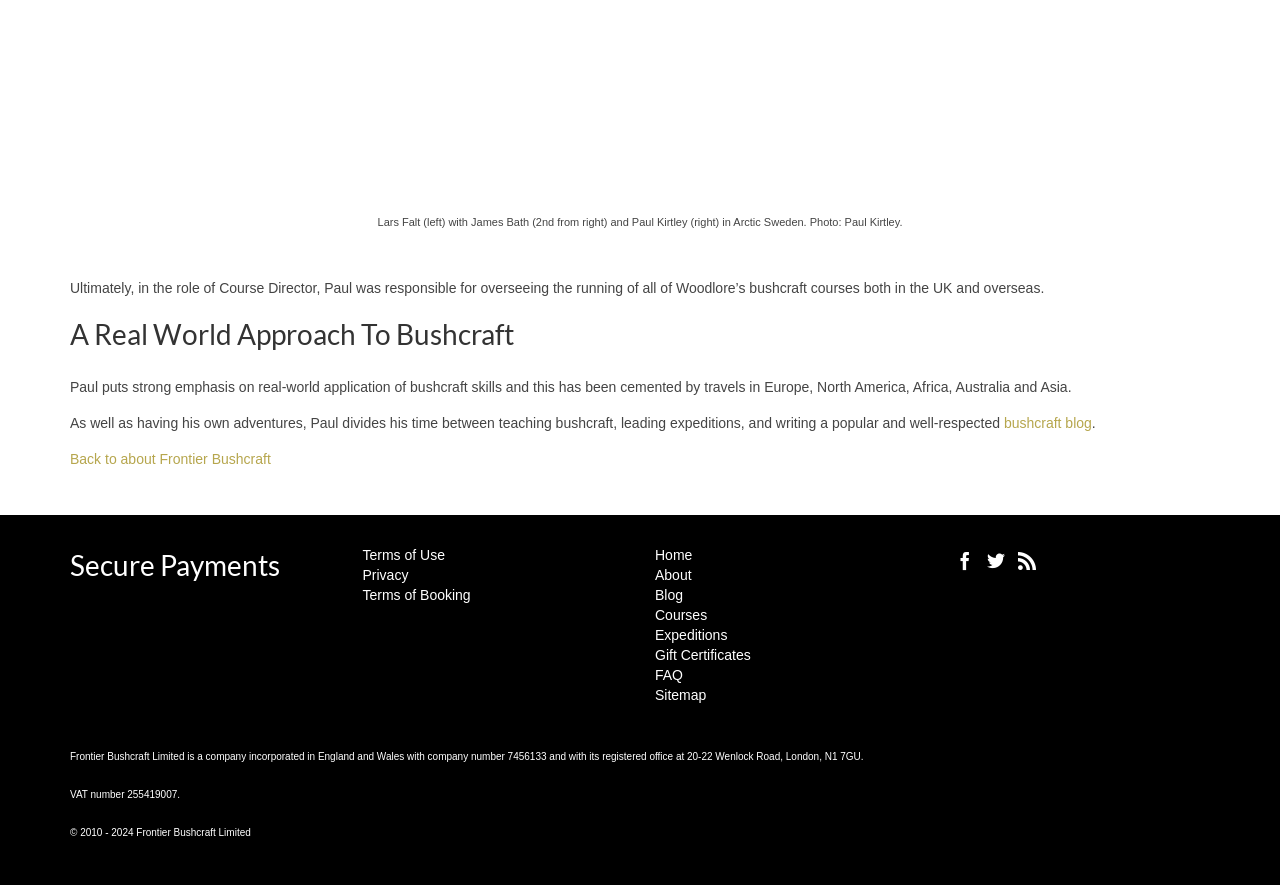What is the company number of Frontier Bushcraft Limited?
Refer to the image and respond with a one-word or short-phrase answer.

7456133